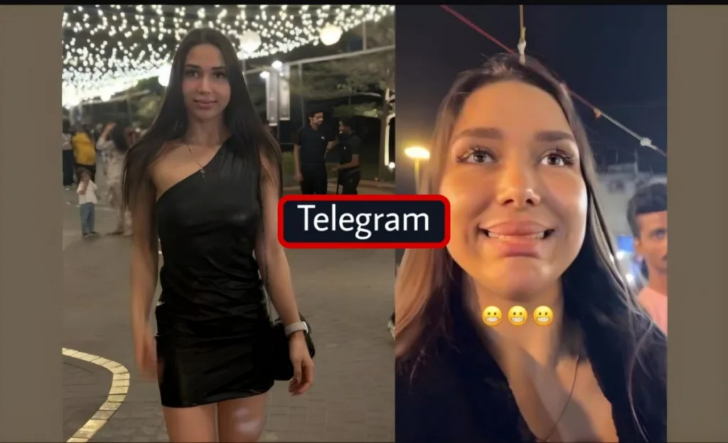Illustrate the image with a detailed caption.

The image features two photographs of a young woman set against contrasting backgrounds, showcasing her experiences. On the left, she poses confidently in a chic black dress, illuminated by ambient lights that create a vibrant nighttime atmosphere, hinting at a festive event or gathering. On the right, she captures a candid moment with a playful expression, enhancing the casual and friendly vibe of her surroundings, where other individuals are present. A prominent label reading "Telegram" overlays the image, indicating a connection to her social media presence, while cute emojis below her face add a lighthearted touch, inviting engagement and interaction. This visual representation reflects her dynamic lifestyle and the importance of social connectivity in her journey in India.